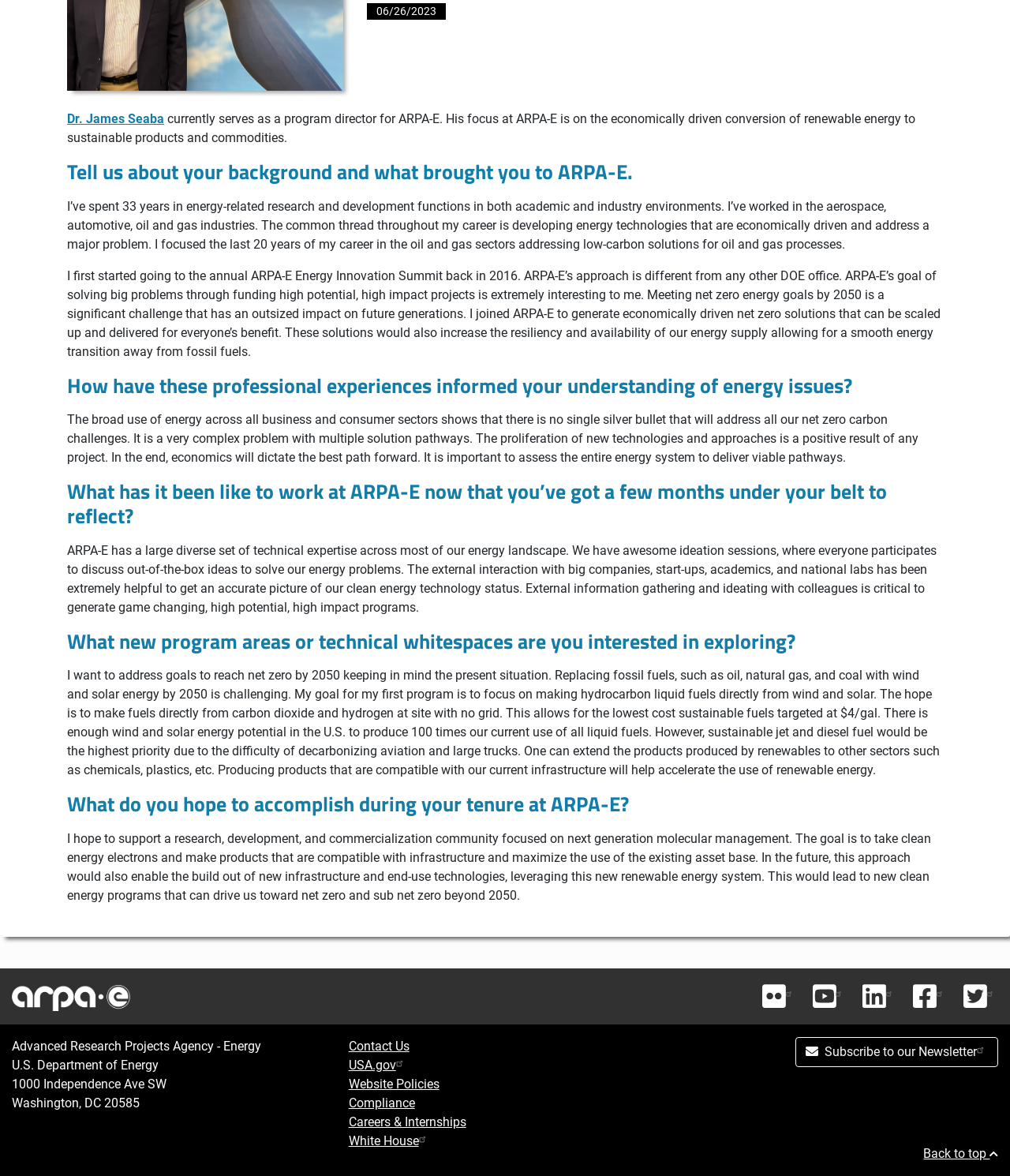Identify the bounding box for the UI element described as: "Compliance". Ensure the coordinates are four float numbers between 0 and 1, formatted as [left, top, right, bottom].

[0.345, 0.931, 0.411, 0.944]